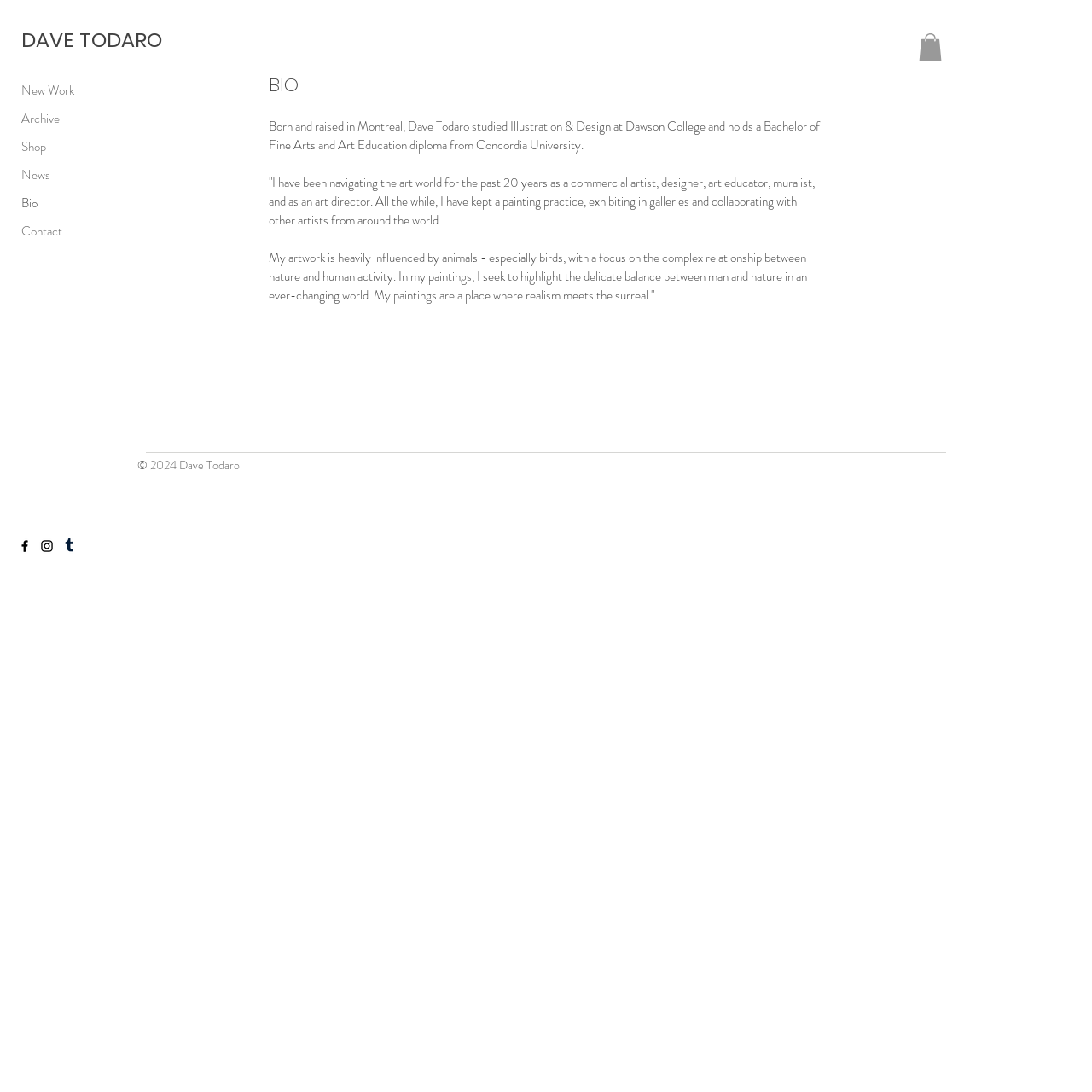Provide the bounding box coordinates for the area that should be clicked to complete the instruction: "Visit the 'Shop' page".

[0.02, 0.122, 0.105, 0.148]